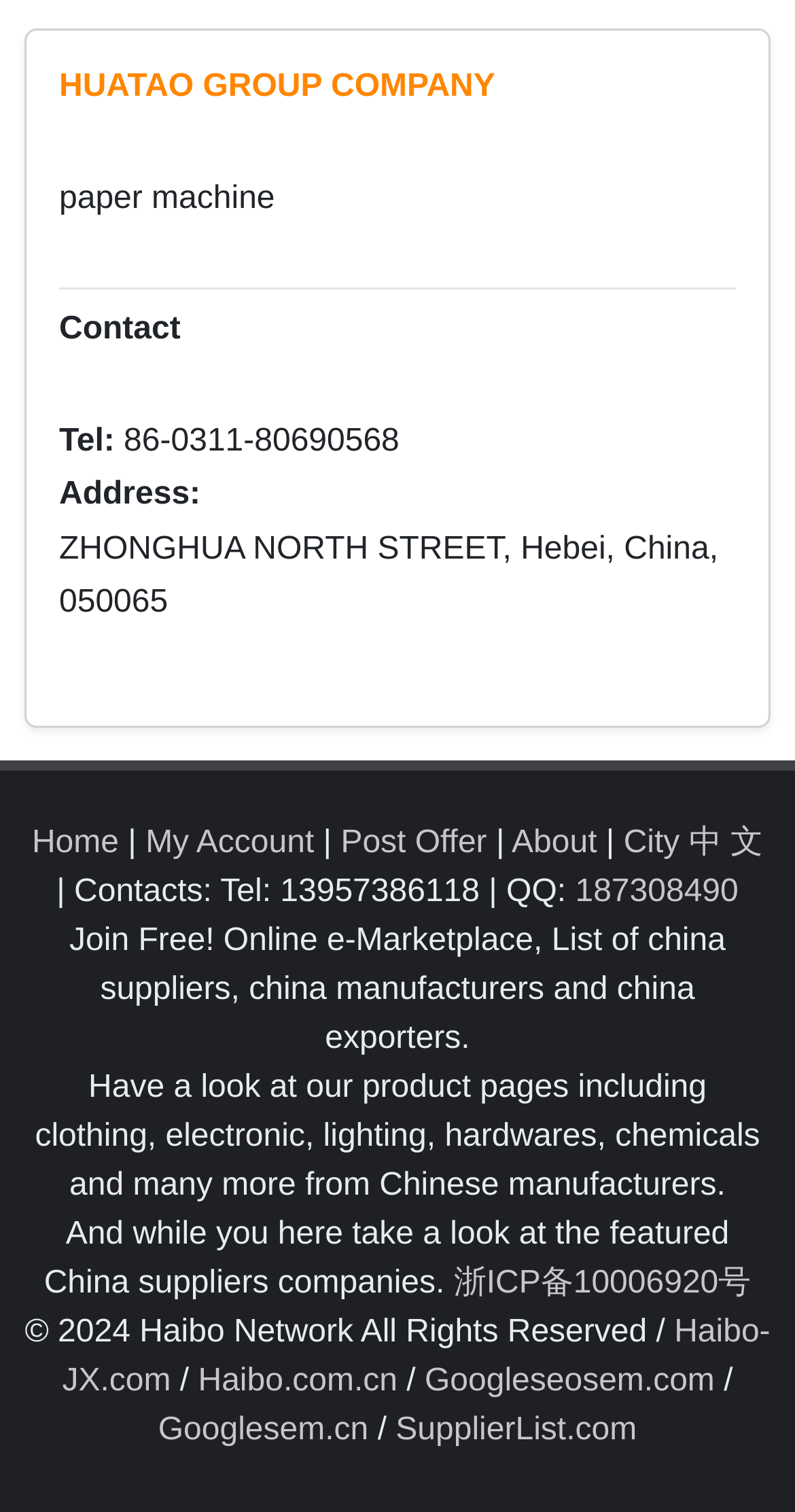Specify the bounding box coordinates for the region that must be clicked to perform the given instruction: "Click the 'Post Offer' link".

[0.429, 0.545, 0.612, 0.568]